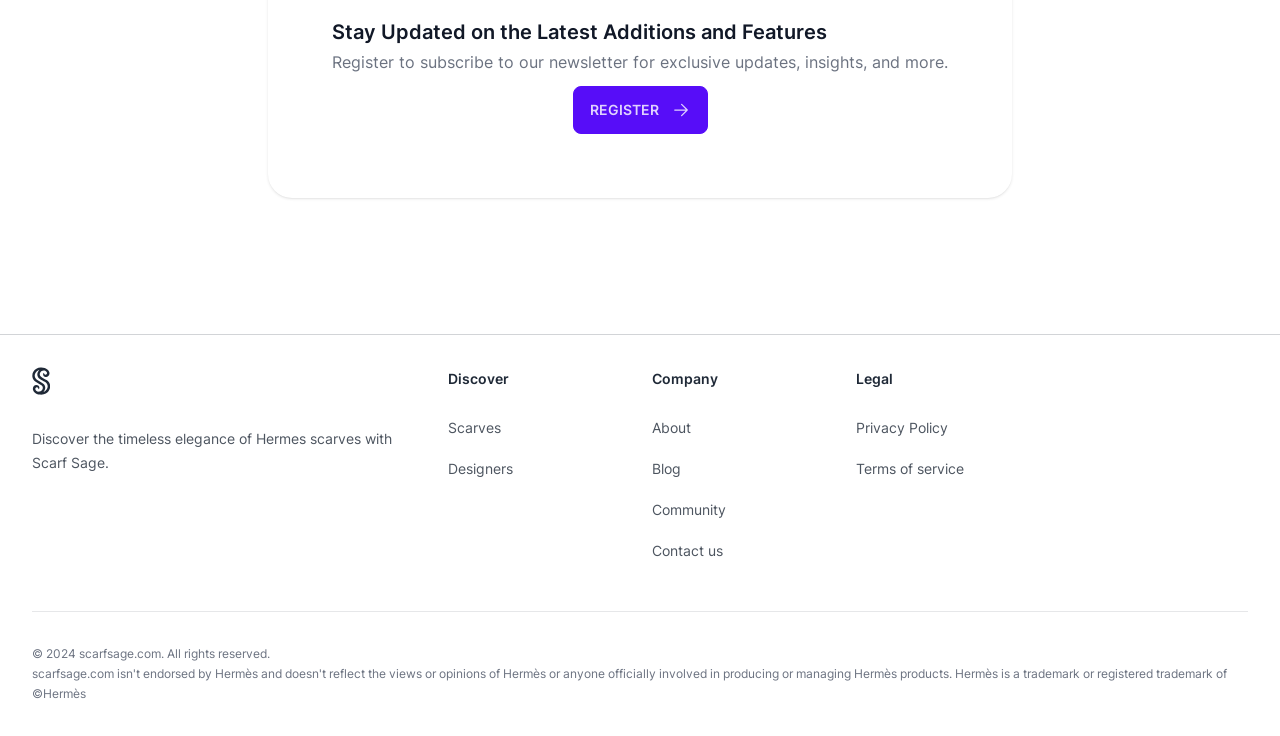Specify the bounding box coordinates of the area to click in order to follow the given instruction: "Learn about the company."

[0.509, 0.57, 0.54, 0.593]